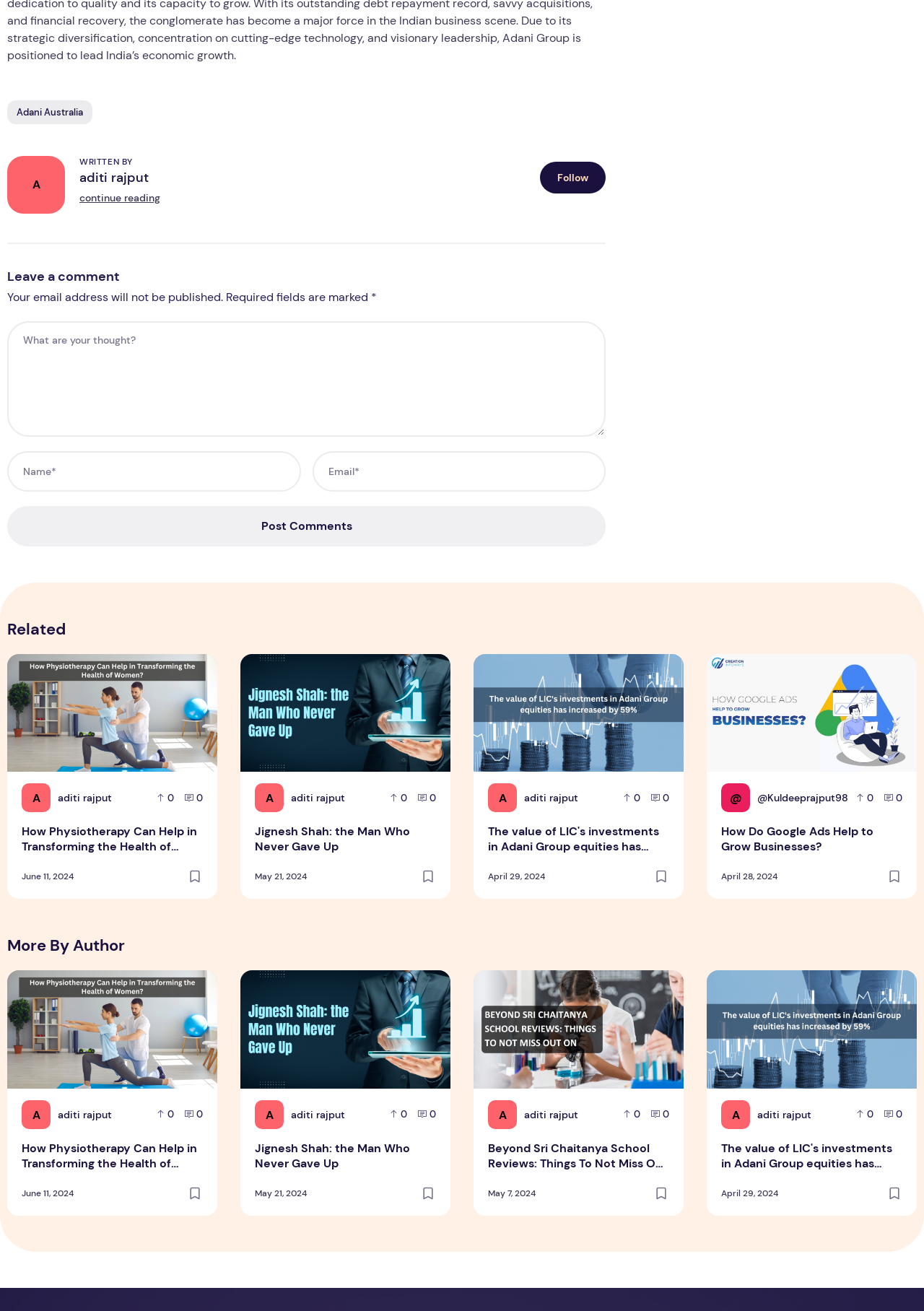Identify the bounding box coordinates of the region that should be clicked to execute the following instruction: "Leave a comment".

[0.008, 0.203, 0.656, 0.219]